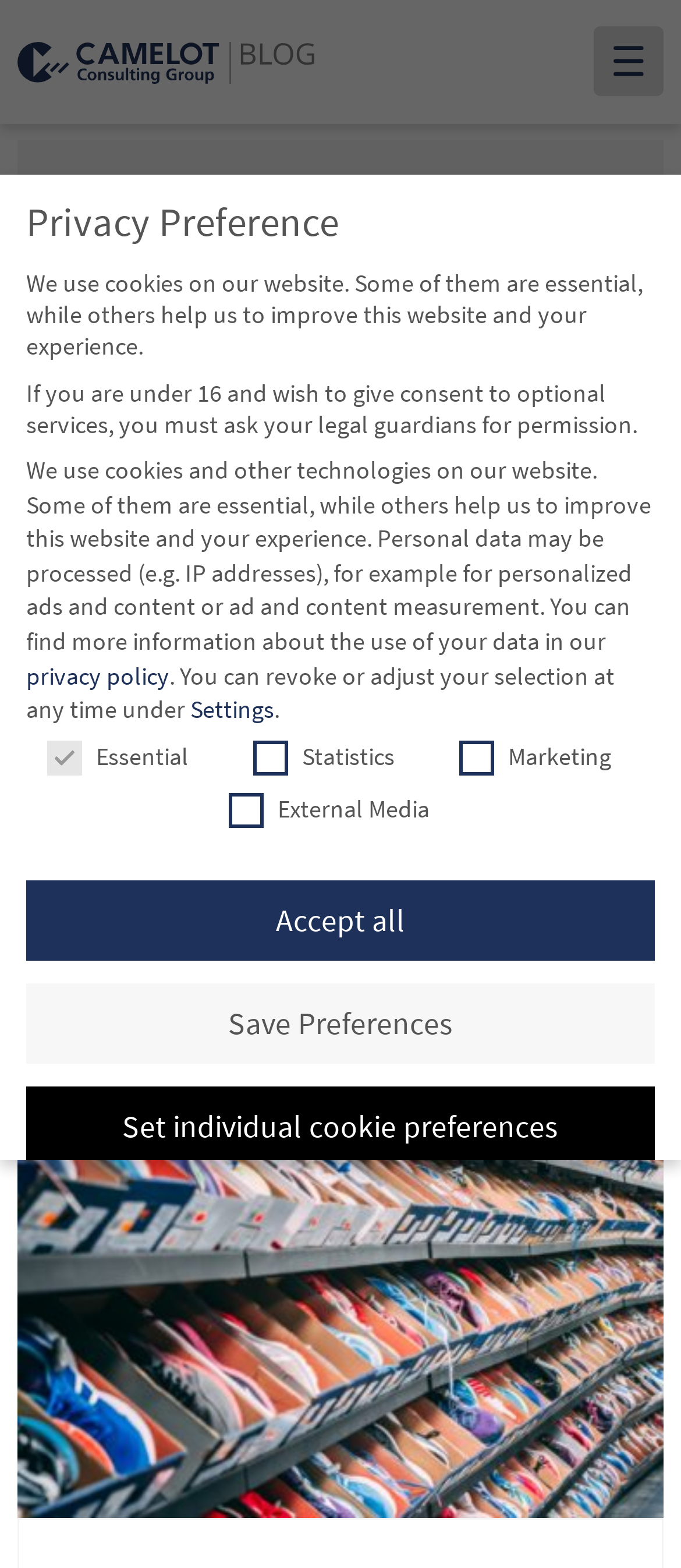Provide an in-depth caption for the elements present on the webpage.

This webpage is a blog from CAMELOT, a management consulting firm, focusing on the consumer goods industry. At the top left, there is a link to the main page, and a button to open the main menu. The title "Consumer Goods" is prominently displayed in the top center of the page.

Below the title, there are several links to related pages, including "CAMELOT Management Consultants" and "Camelot ITLab". There are also several empty links, possibly used for navigation or decoration.

On the right side of the page, there is a section dedicated to SAP S/4HANA, a software solution for consumer goods companies. This section includes a link to more information, an image, and a heading.

At the bottom of the page, there is a section about privacy preferences, where users can adjust their cookie settings. This section includes several static text blocks explaining the use of cookies and personal data, as well as links to the privacy policy and settings. There are also several checkboxes to select or deselect different types of cookies, including essential, statistics, marketing, and external media.

Below the privacy preferences section, there are three buttons: "Accept all", "Save Preferences", and "Set individual cookie preferences". There is also a button to view cookie details. The "Save Preferences" button is currently focused.